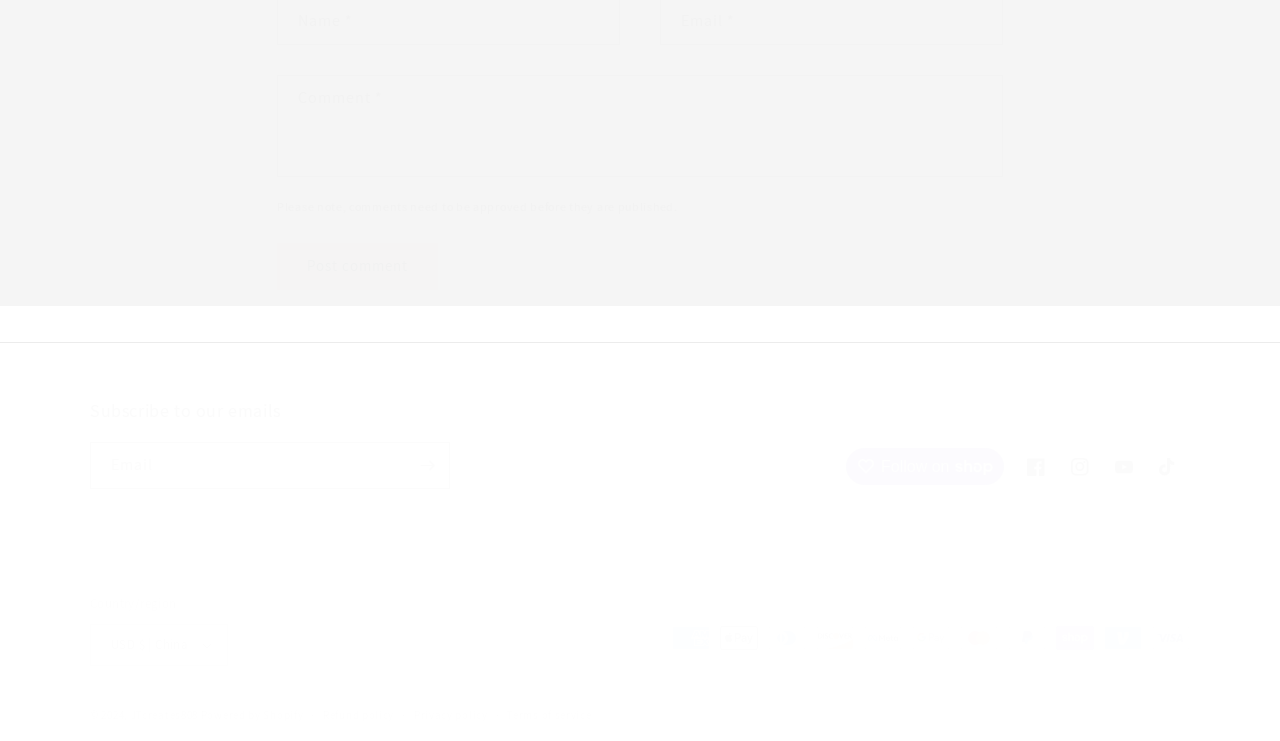Find and provide the bounding box coordinates for the UI element described with: "Terms of service".

[0.396, 0.952, 0.462, 0.977]